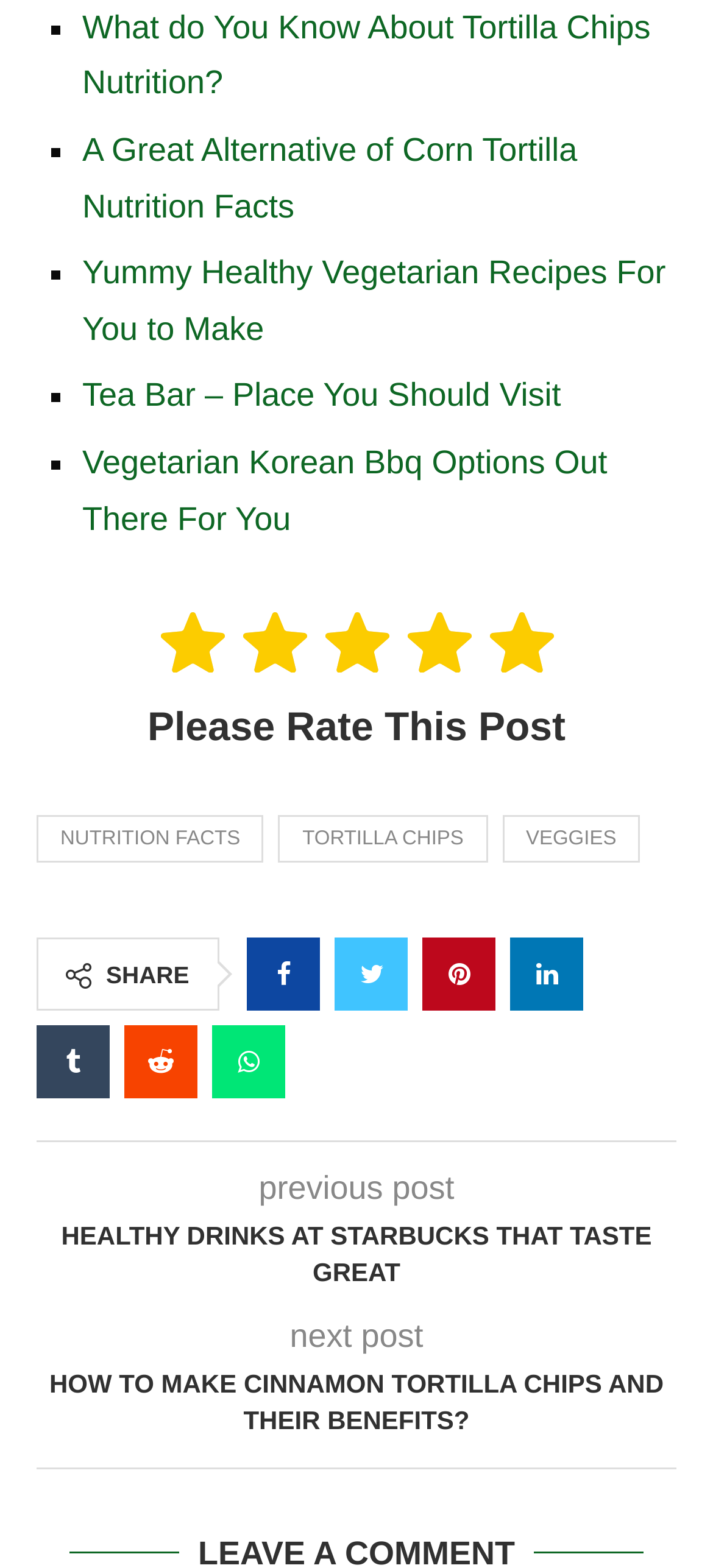Locate the bounding box coordinates of the element I should click to achieve the following instruction: "Rate this post".

[0.207, 0.448, 0.793, 0.481]